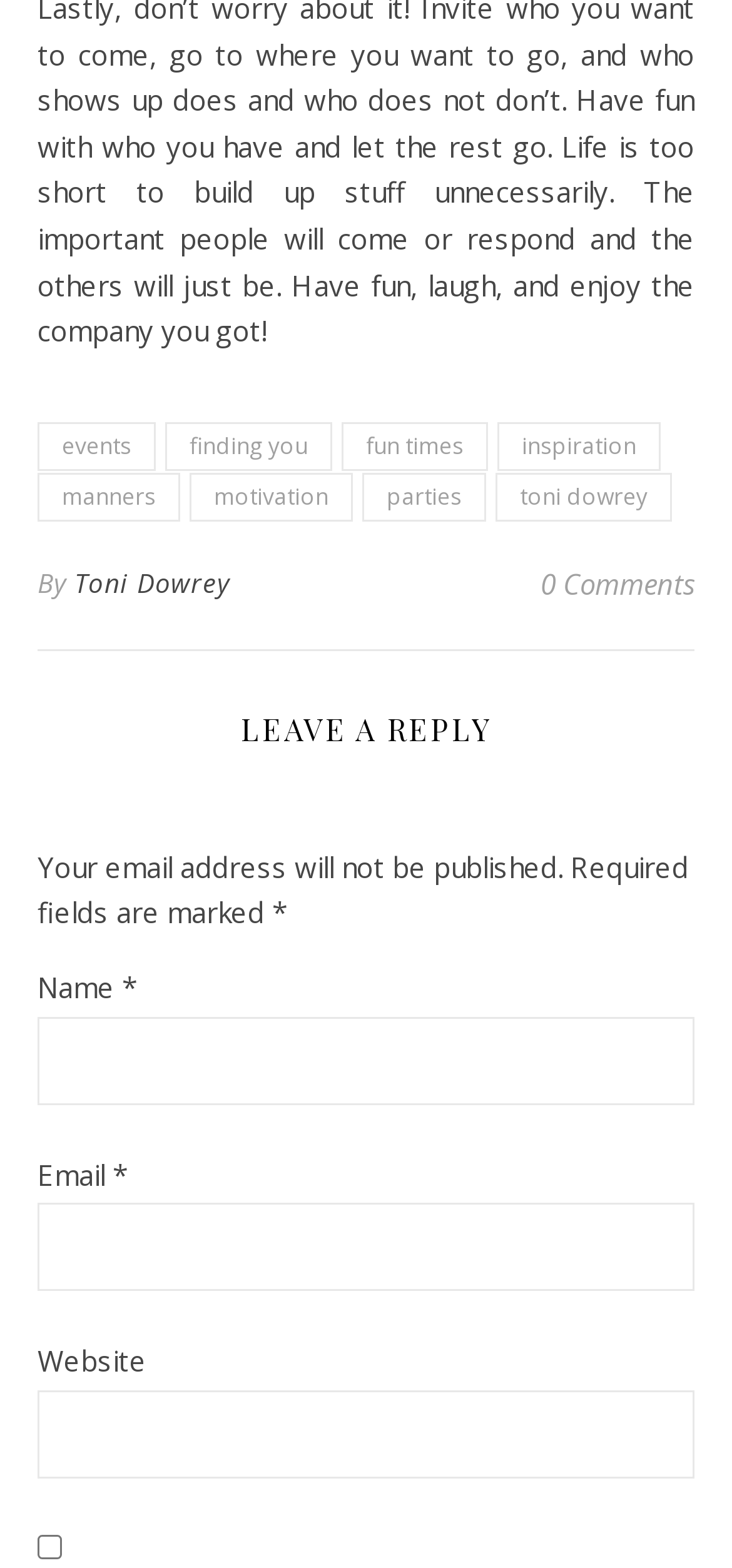Examine the image and give a thorough answer to the following question:
How many required fields are there in the form?

I analyzed the form elements and found that there are two required fields, which are the 'Name' and 'Email' textboxes, indicated by the 'required: True' property.